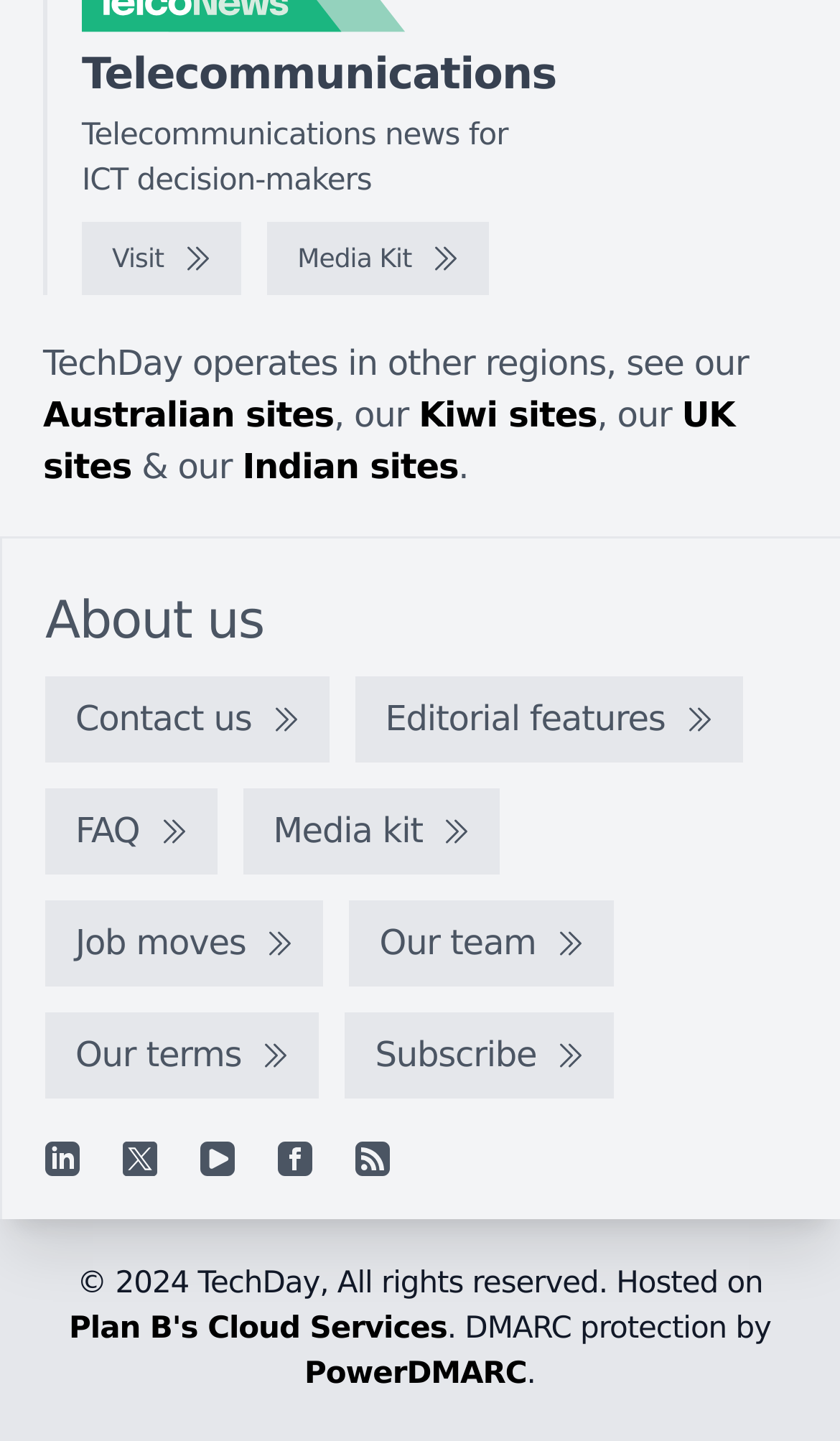Given the description Plan B's Cloud Services, predict the bounding box coordinates of the UI element. Ensure the coordinates are in the format (top-left x, top-left y, bottom-right x, bottom-right y) and all values are between 0 and 1.

[0.082, 0.911, 0.532, 0.935]